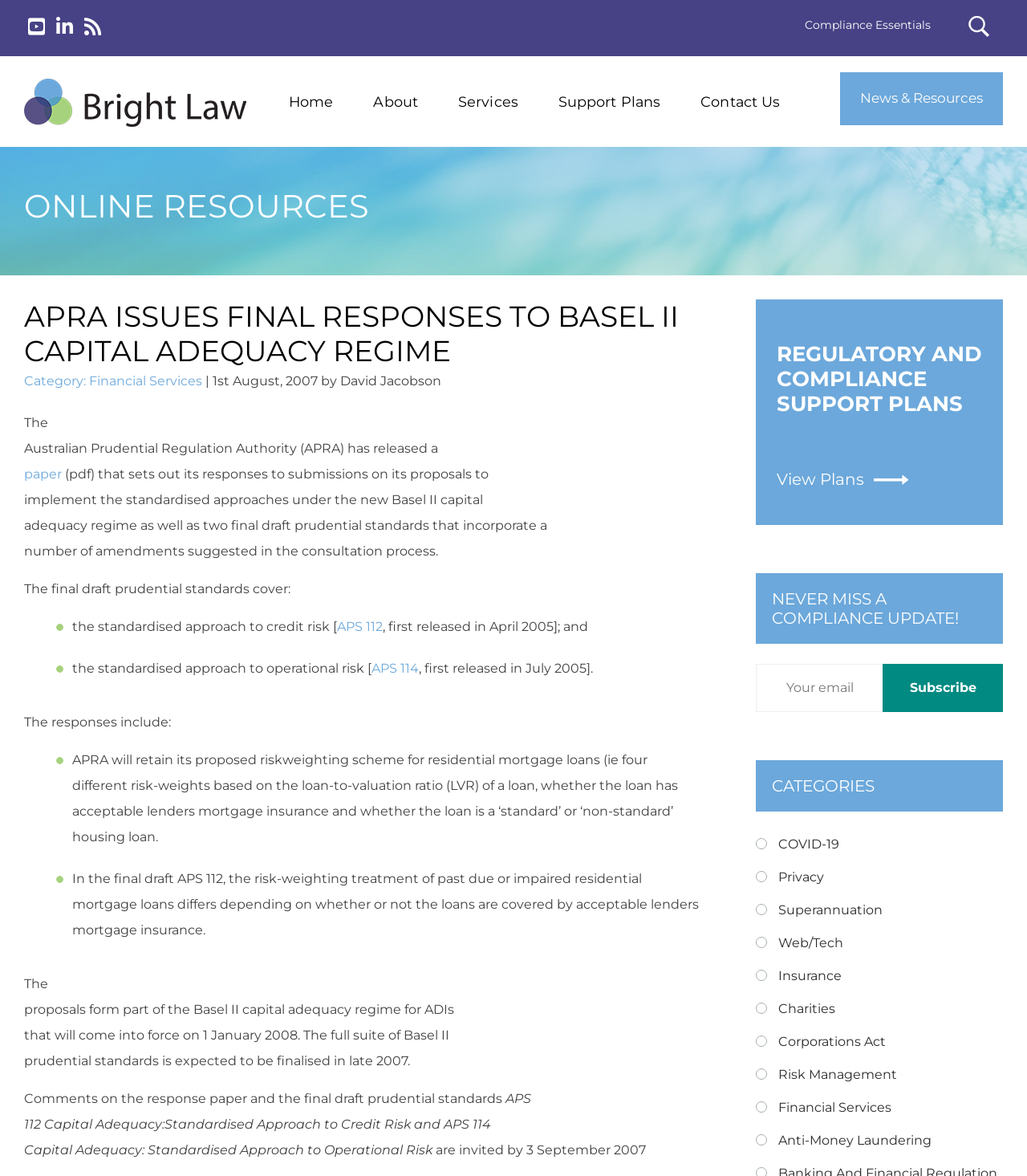Locate the bounding box coordinates of the segment that needs to be clicked to meet this instruction: "Learn more about homeopathy".

None